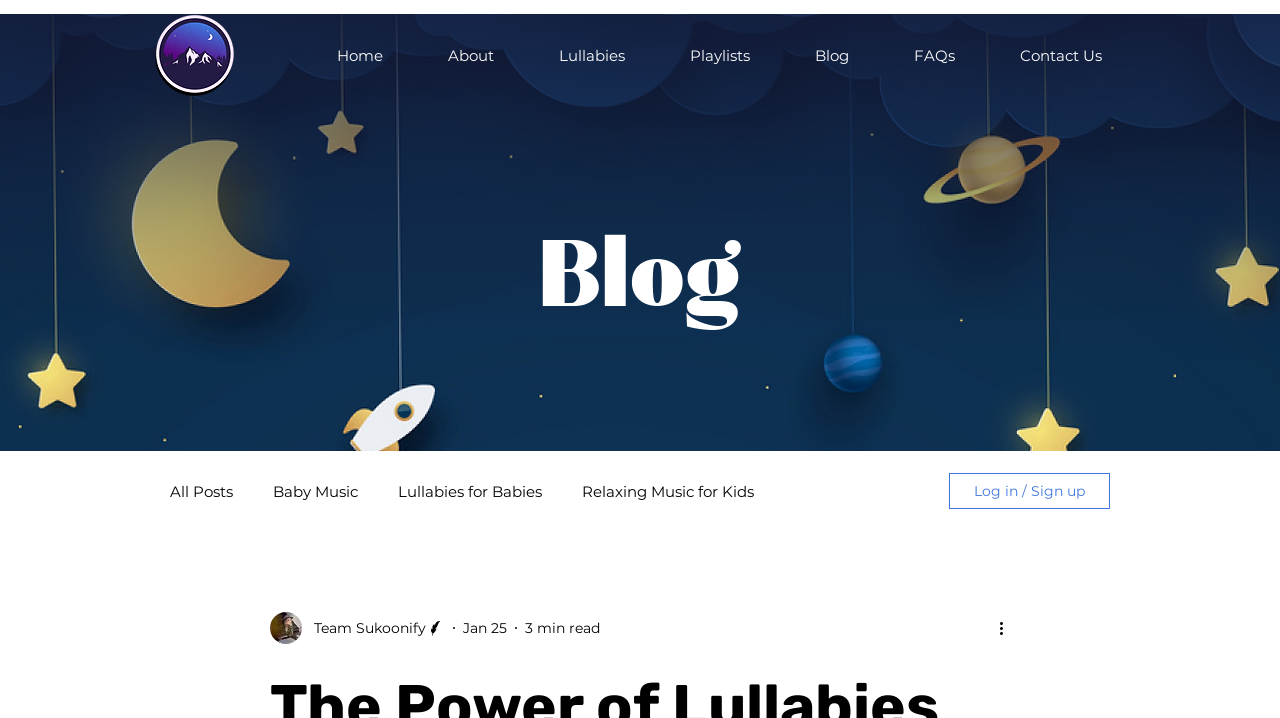Give a short answer to this question using one word or a phrase:
Is the 'More actions' button pressed?

No